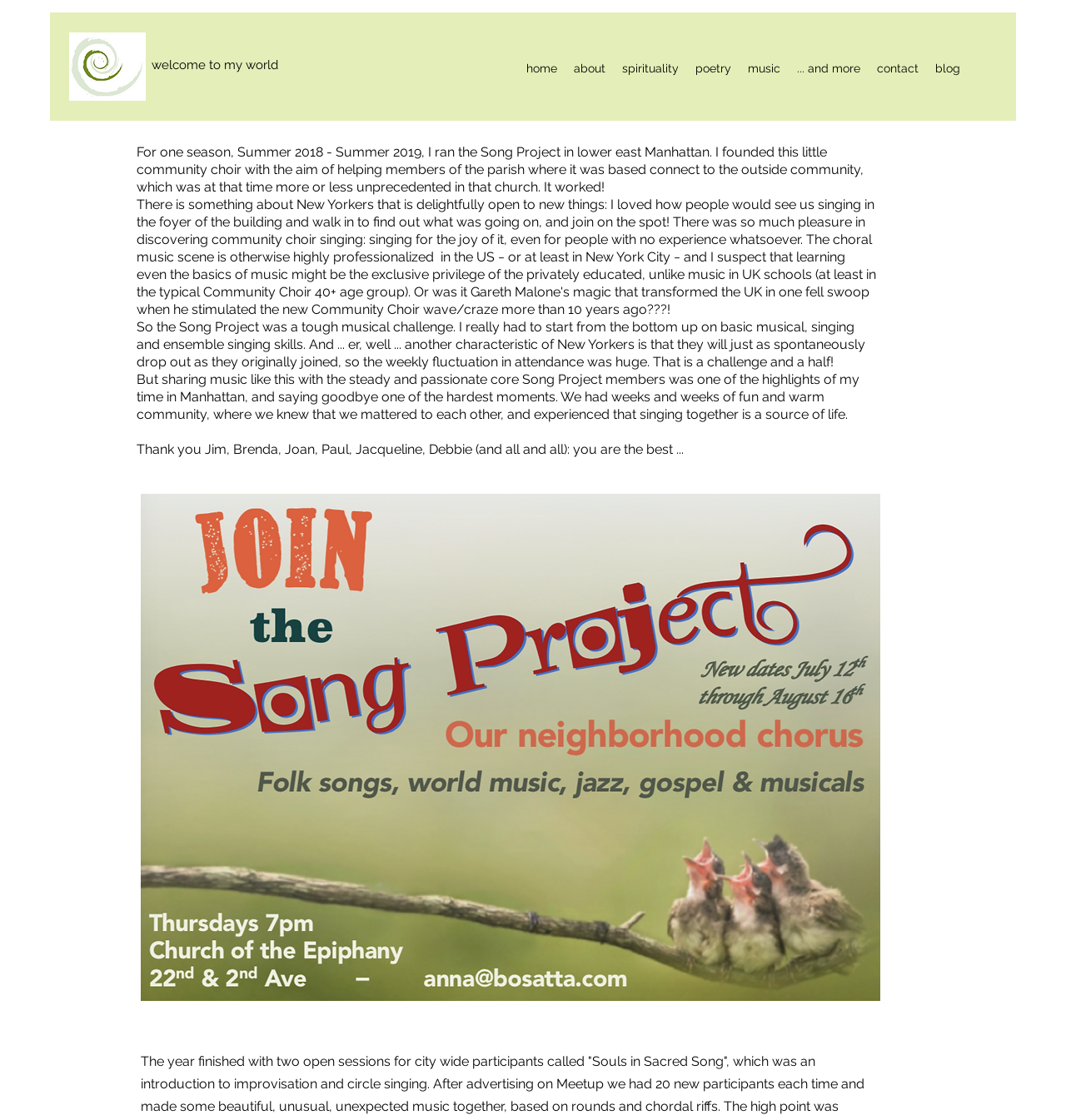Please determine the bounding box coordinates for the element with the description: "... and more".

[0.74, 0.05, 0.815, 0.072]